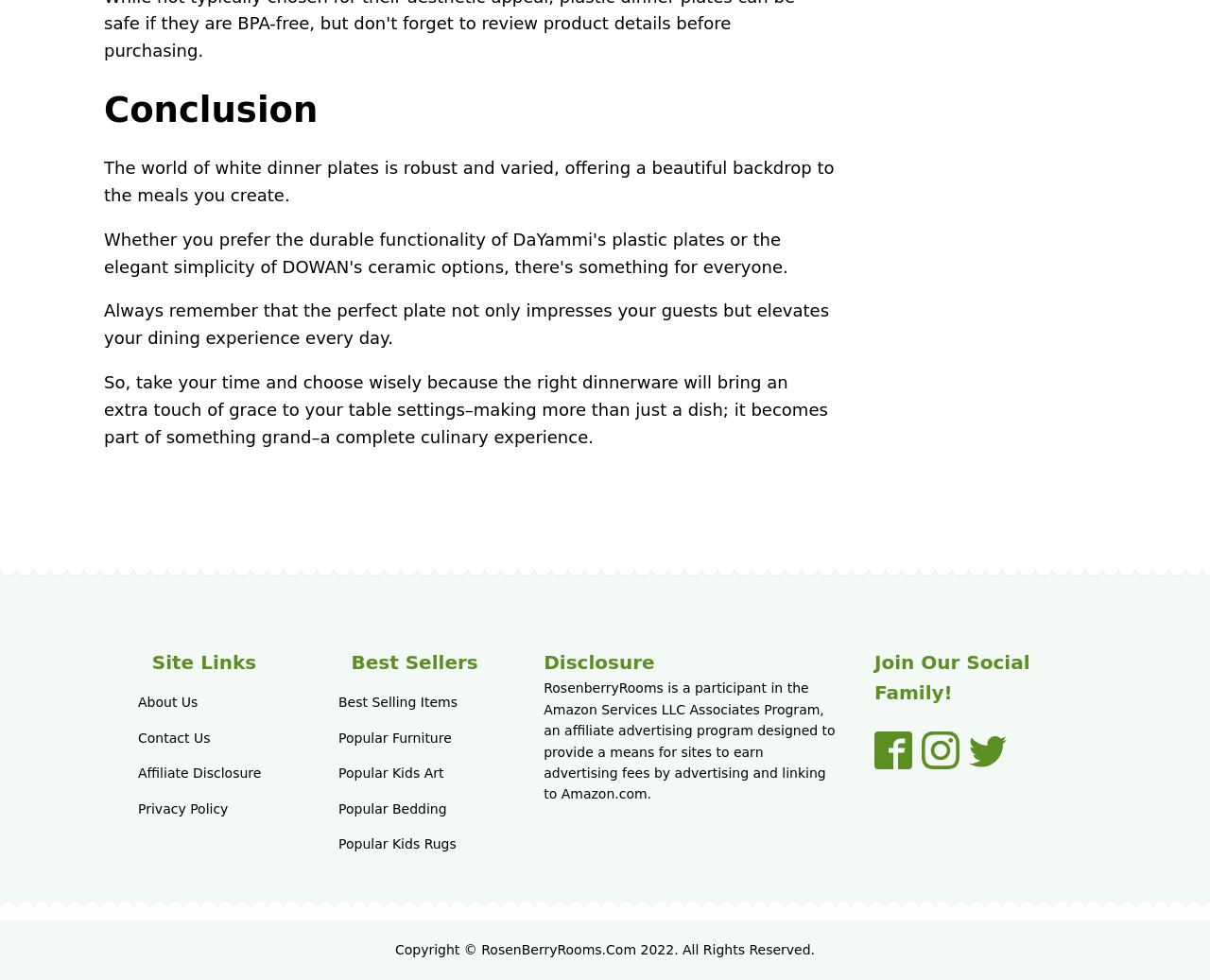What is the copyright year of the website?
Can you give a detailed and elaborate answer to the question?

The copyright information at the bottom of the webpage states that the copyright is held by RosenBerryRooms.Com and is dated 2022.